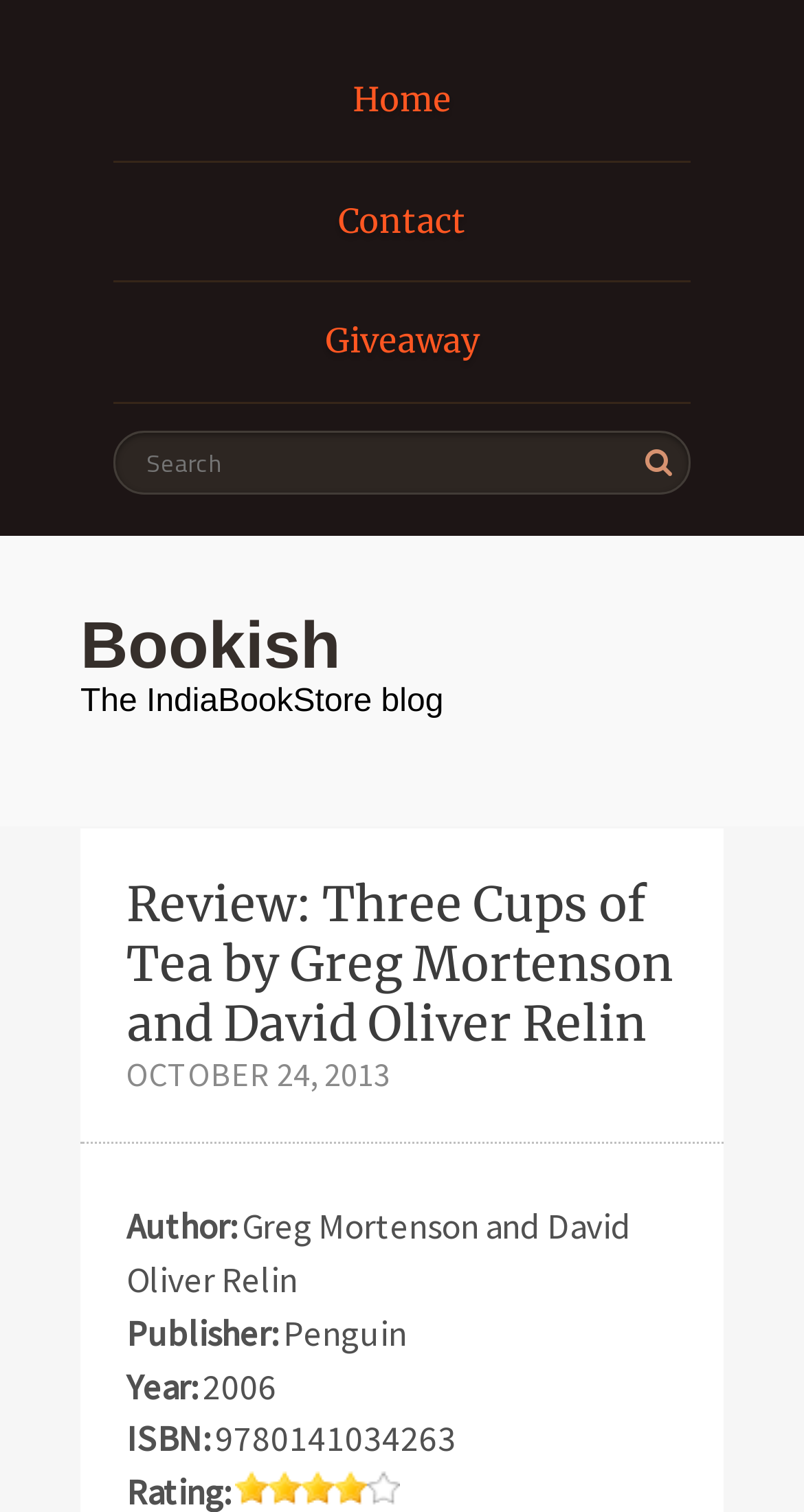Create a detailed narrative of the webpage’s visual and textual elements.

This webpage is a book review page, specifically for the book "Three Cups of Tea" by Greg Mortenson and David Oliver Relin. At the top of the page, there are four links: "Home", "Contact", "Giveaway", and a search bar with a textbox labeled "Search". Below the search bar, there is a heading "Bookish" with a link to "Bookish" and a static text "The IndiaBookStore blog" to its right.

The main content of the page is a review of the book, which starts with a heading "Review: Three Cups of Tea by Greg Mortenson and David Oliver Relin". Below the heading, there is a static text "OCTOBER 24, 2013" indicating the date of the review. The book's author, publisher, and year of publication are listed in a series of static texts, with the author's name being "Greg Mortenson and David Oliver Relin", the publisher being "Penguin", and the year being "2006". The ISBN of the book is also provided.

At the bottom of the page, there are five rating images, with four filled stars "★" and one empty star "☆", indicating a 4-out-of-5-star rating.